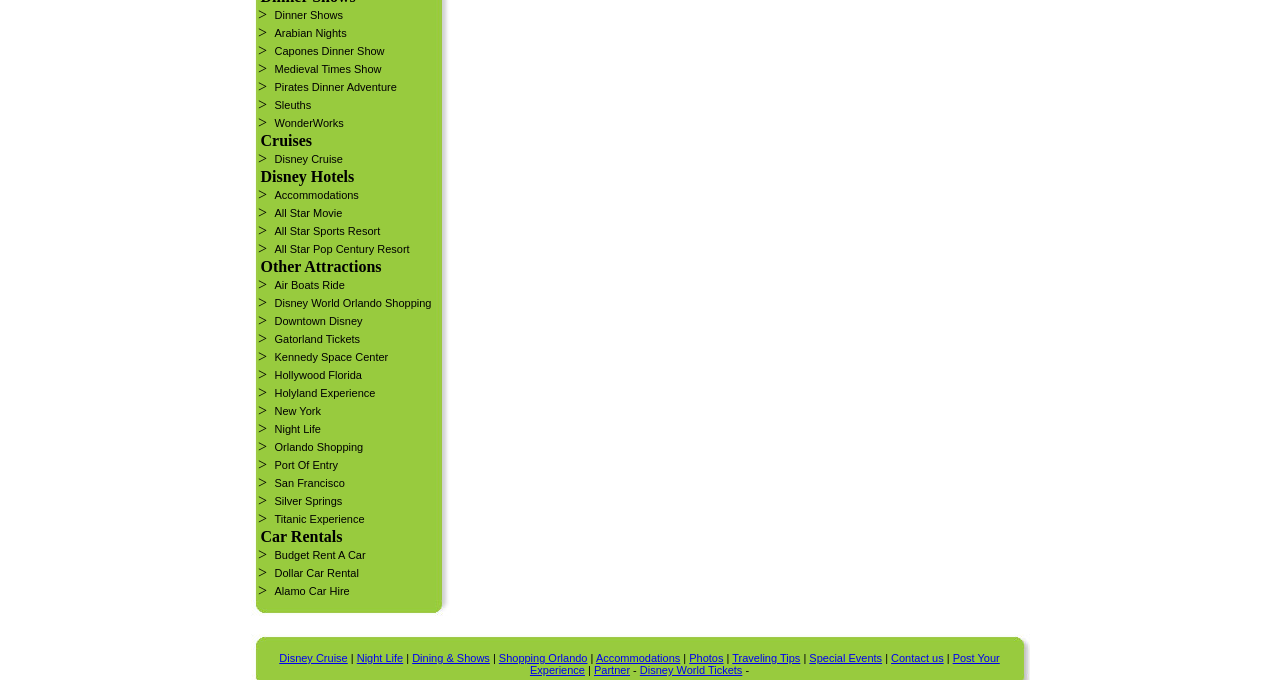Could you indicate the bounding box coordinates of the region to click in order to complete this instruction: "Explore Medieval Times Show".

[0.214, 0.093, 0.298, 0.11]